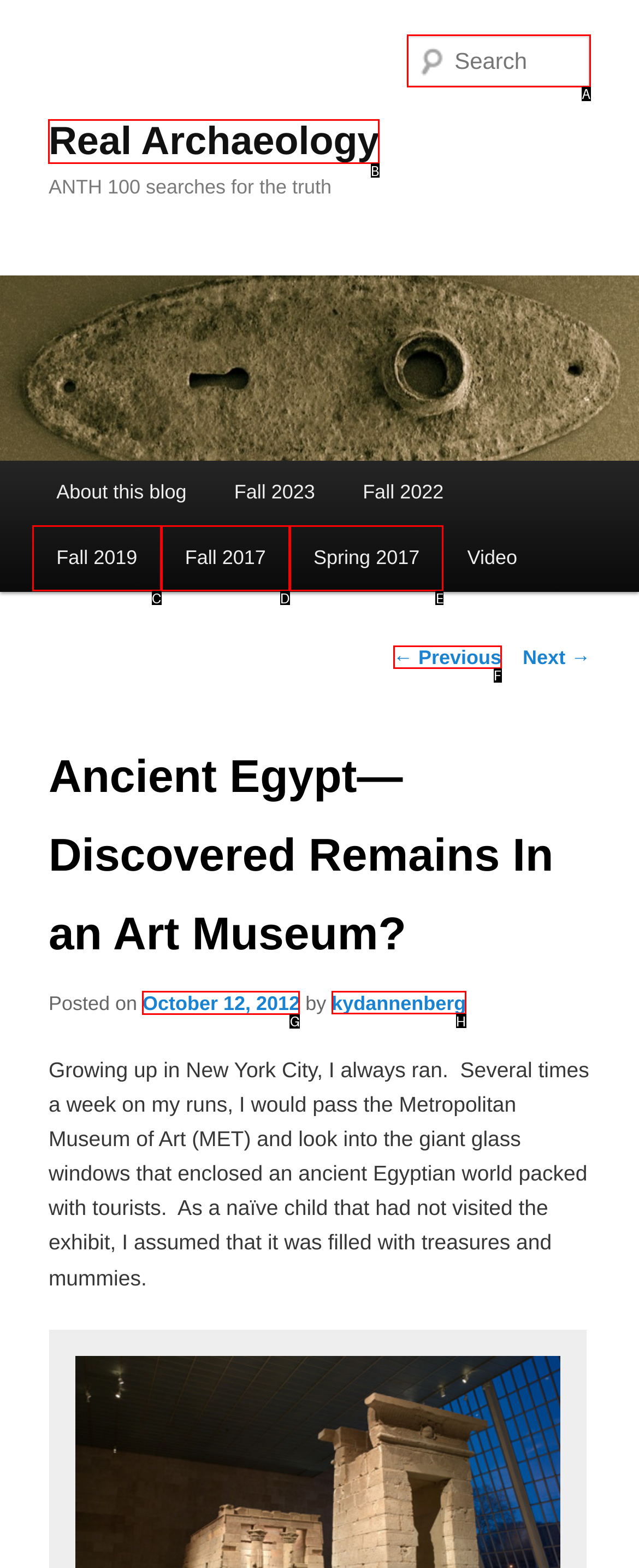Select the right option to accomplish this task: Check the post date. Reply with the letter corresponding to the correct UI element.

G